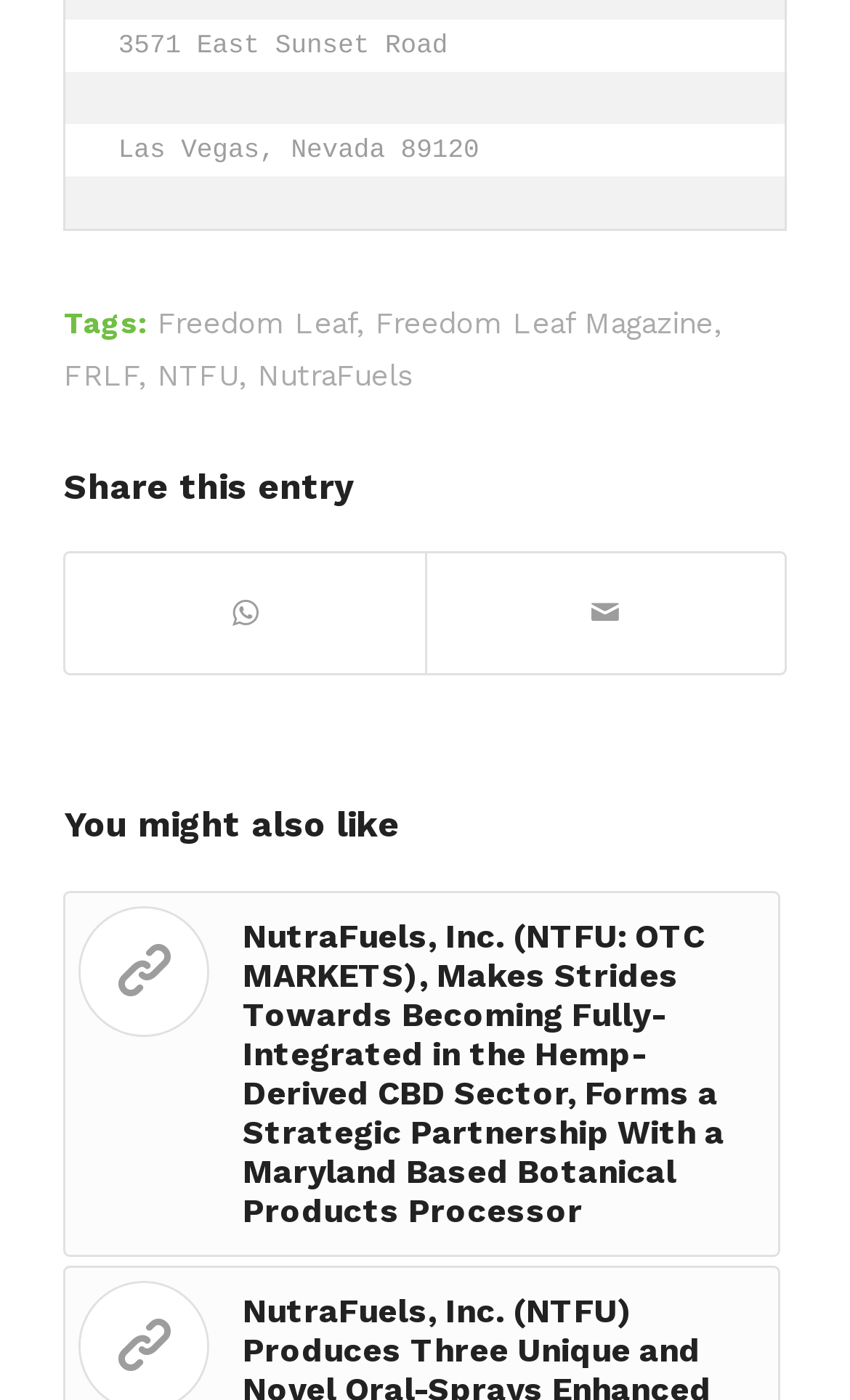Please identify the bounding box coordinates of the clickable area that will allow you to execute the instruction: "Read the article about NutraFuels".

[0.075, 0.637, 0.917, 0.898]